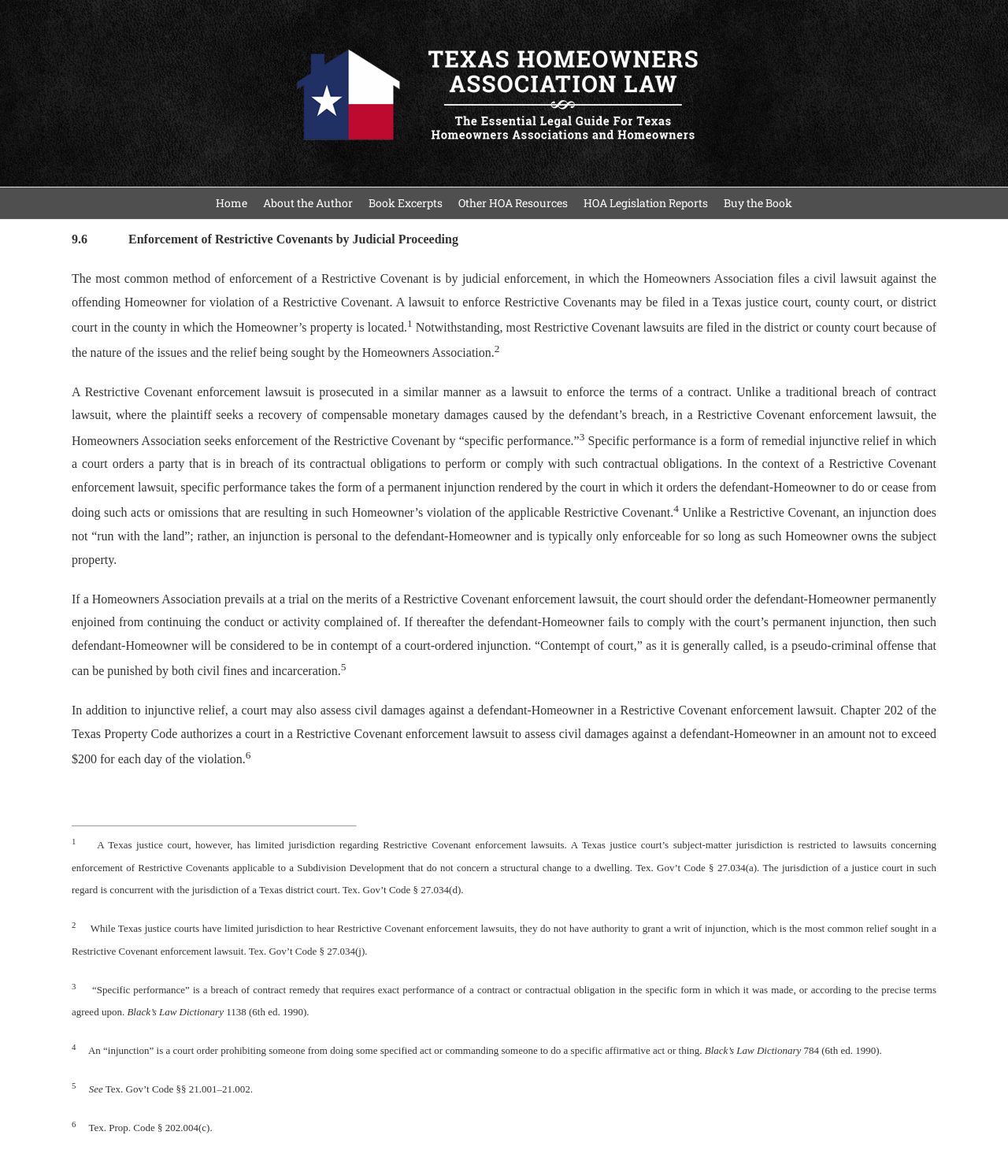What is the purpose of a Restrictive Covenant enforcement lawsuit?
Please respond to the question with a detailed and informative answer.

The purpose of a Restrictive Covenant enforcement lawsuit is to enforce the Restrictive Covenant, which is stated in the webpage as seeking enforcement of the Restrictive Covenant by 'specific performance' and obtaining a permanent injunction to stop the defendant-Homeowner from continuing the conduct or activity complained of.